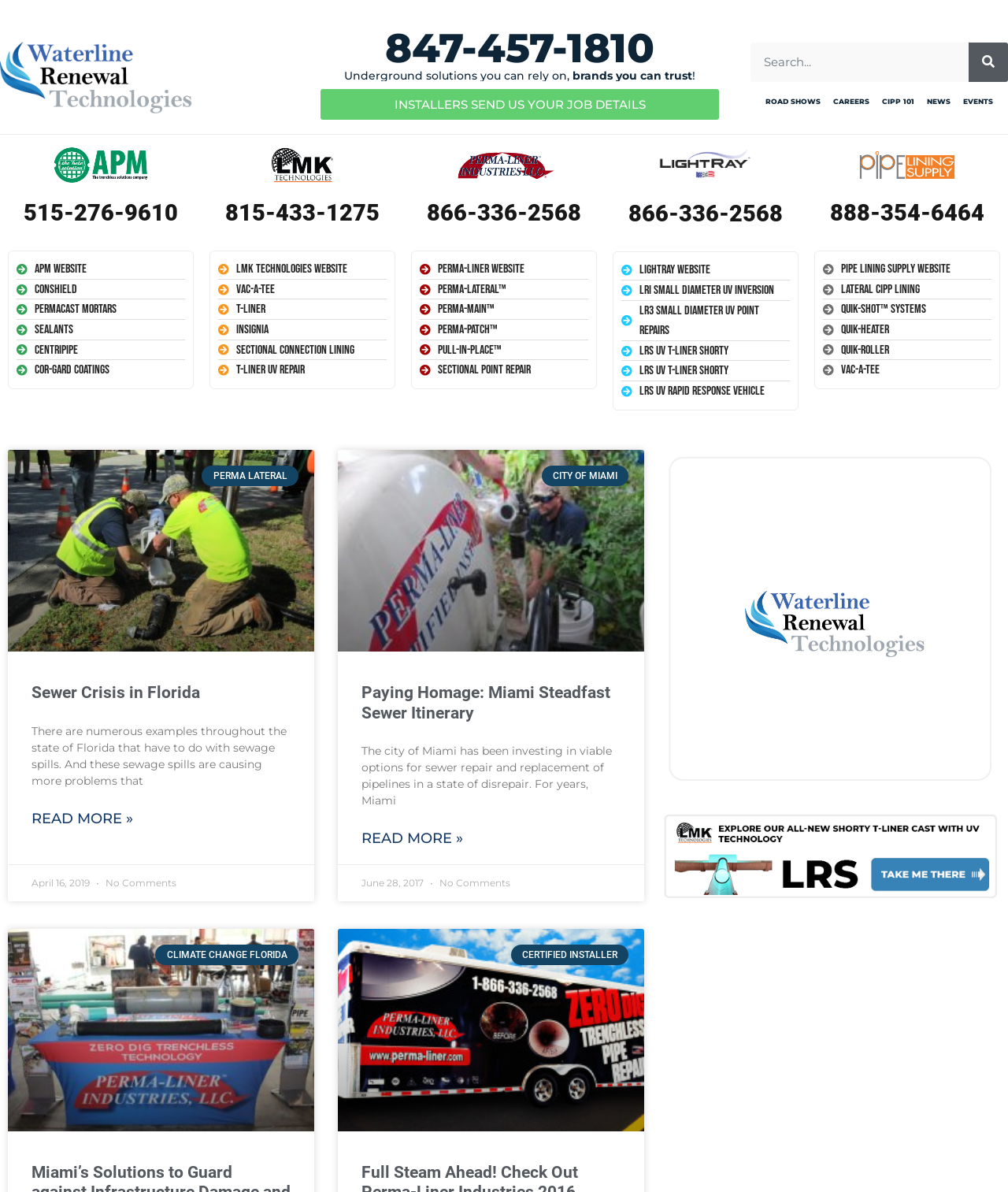Please identify the bounding box coordinates of the clickable area that will fulfill the following instruction: "Read more about Sewer Crisis in Florida". The coordinates should be in the format of four float numbers between 0 and 1, i.e., [left, top, right, bottom].

[0.031, 0.679, 0.132, 0.695]